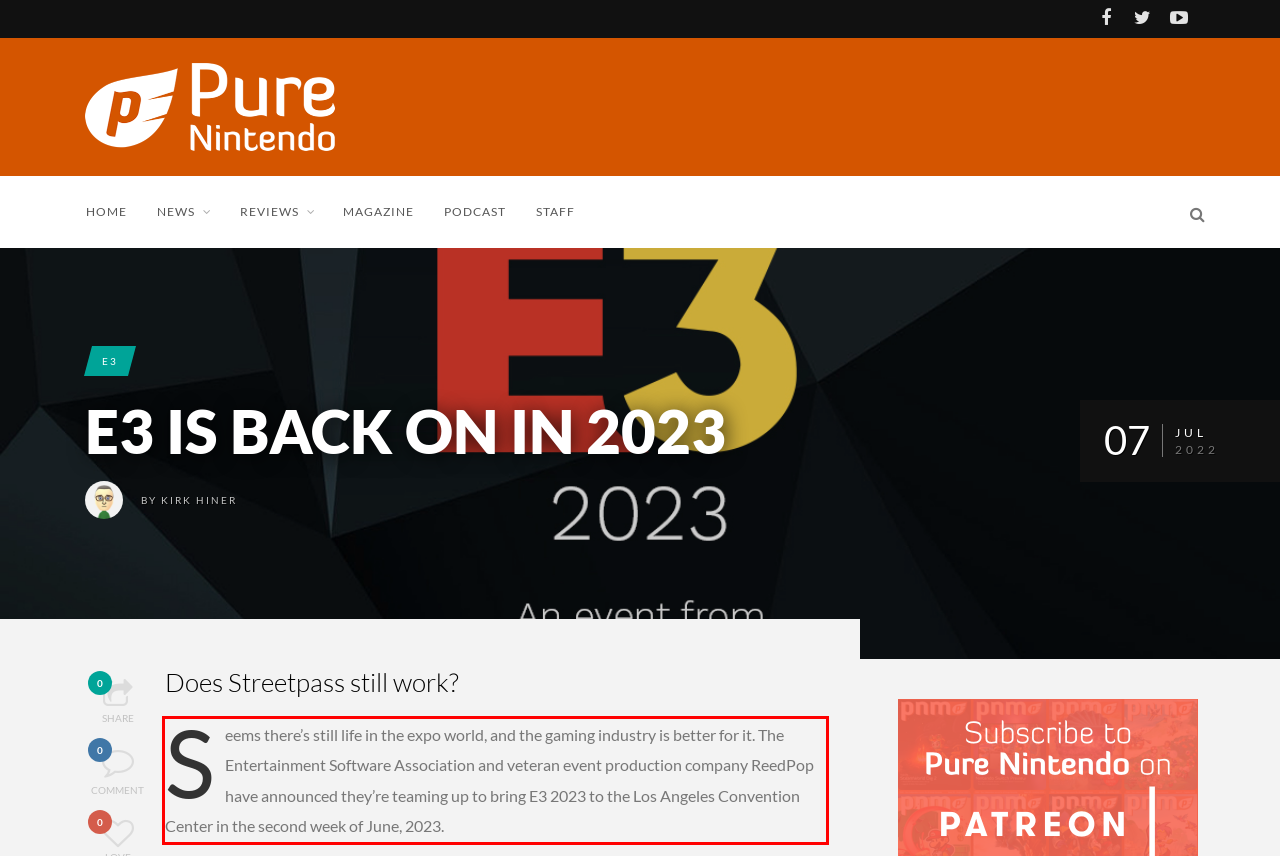Analyze the screenshot of the webpage and extract the text from the UI element that is inside the red bounding box.

Seems there’s still life in the expo world, and the gaming industry is better for it. The Entertainment Software Association and veteran event production company ReedPop have announced they’re teaming up to bring E3 2023 to the Los Angeles Convention Center in the second week of June, 2023.